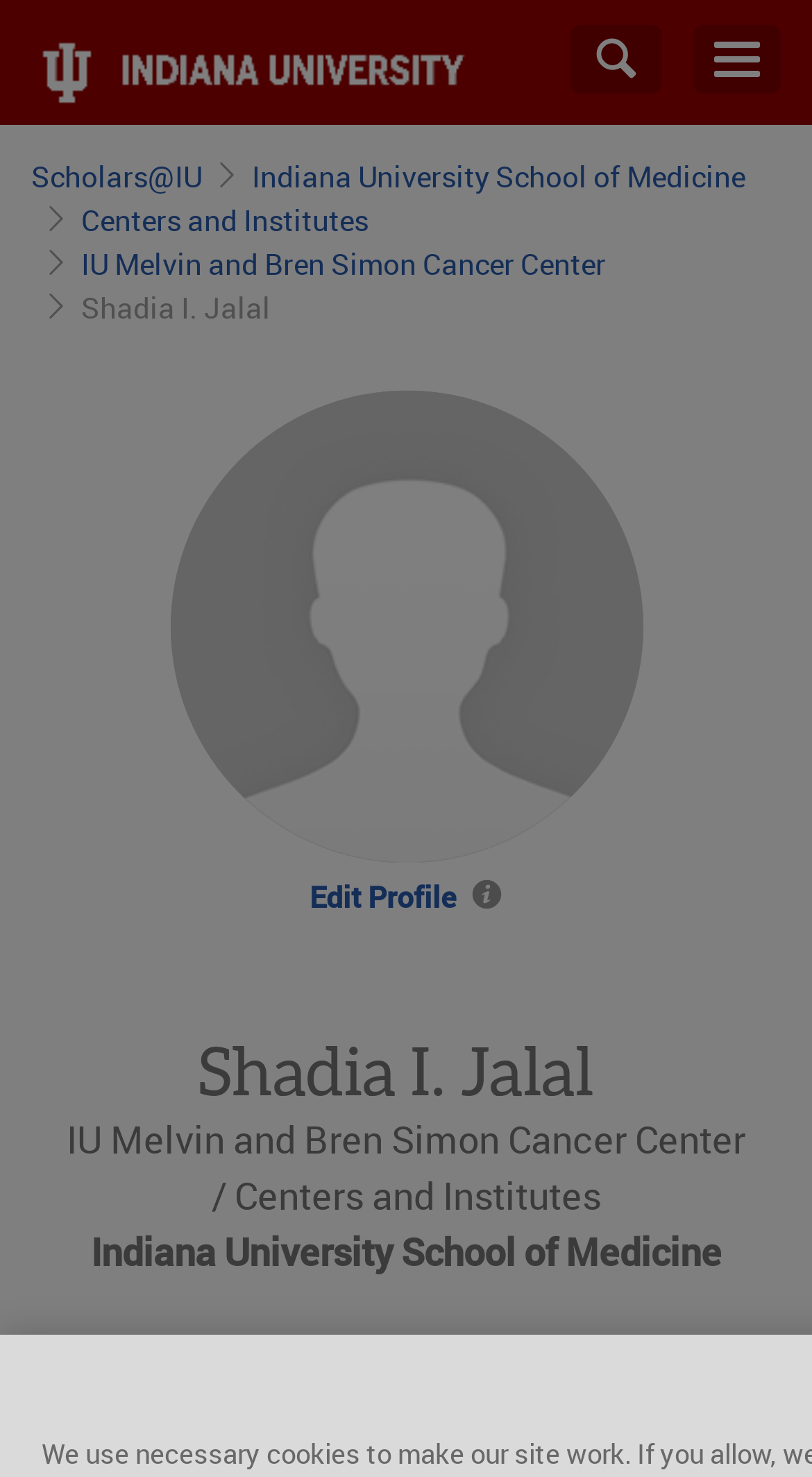What is the purpose of the button with the bounding box coordinates [0.381, 0.594, 0.561, 0.62]?
Please give a detailed and thorough answer to the question, covering all relevant points.

I found the answer by looking at the link element with the bounding box coordinates [0.381, 0.594, 0.561, 0.62] which contains the text 'Edit Profile'.